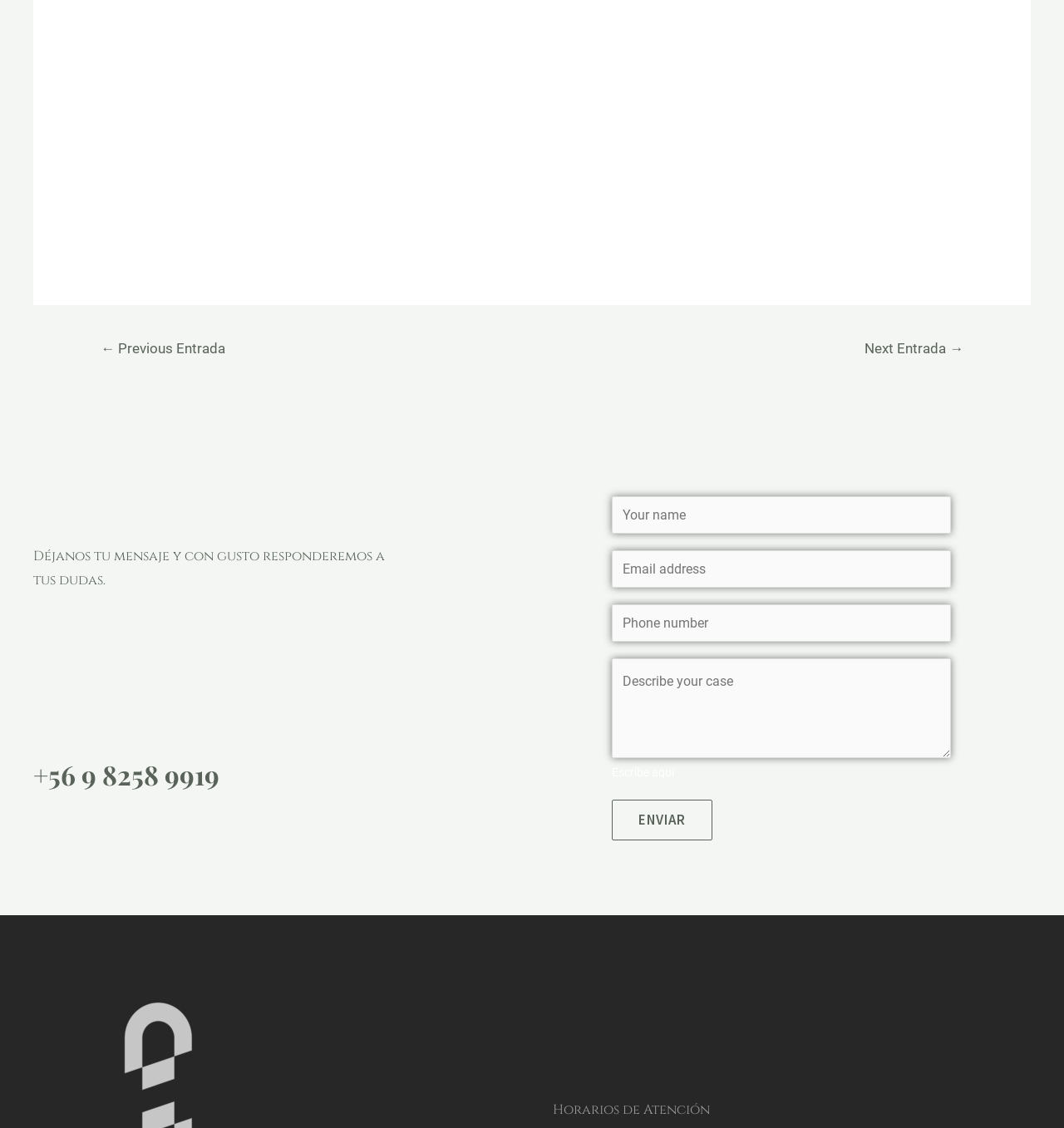What is the navigation section labeled 'Entradas' used for?
Refer to the image and offer an in-depth and detailed answer to the question.

I understood the purpose of the navigation section by looking at its label 'Entradas' which means 'Entries' in Spanish, and it contains links to '← Previous Entrada' and 'Next Entrada →'. This suggests that the navigation section is used to navigate to previous or next entry.